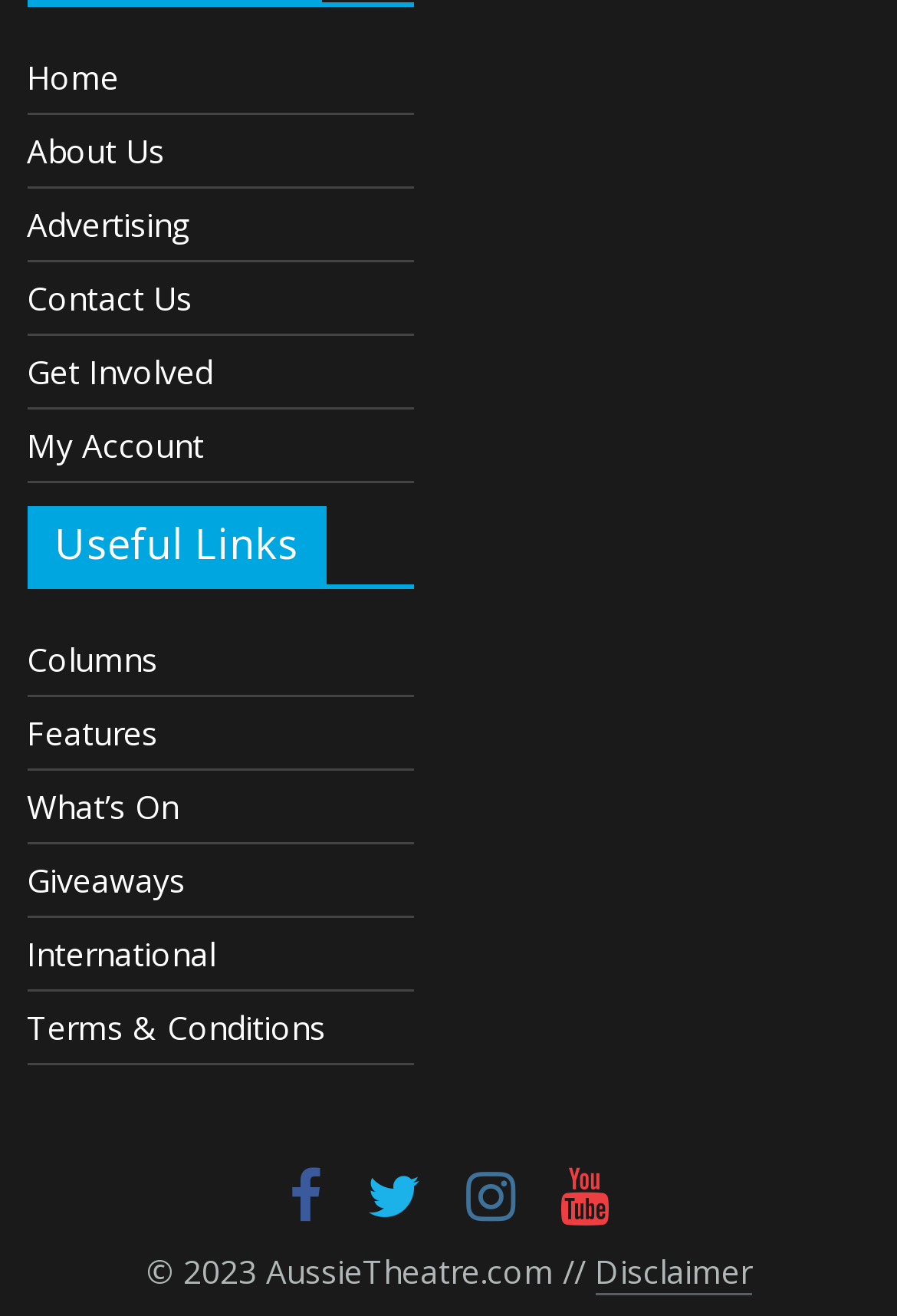Given the element description "My Account", identify the bounding box of the corresponding UI element.

[0.03, 0.322, 0.227, 0.355]